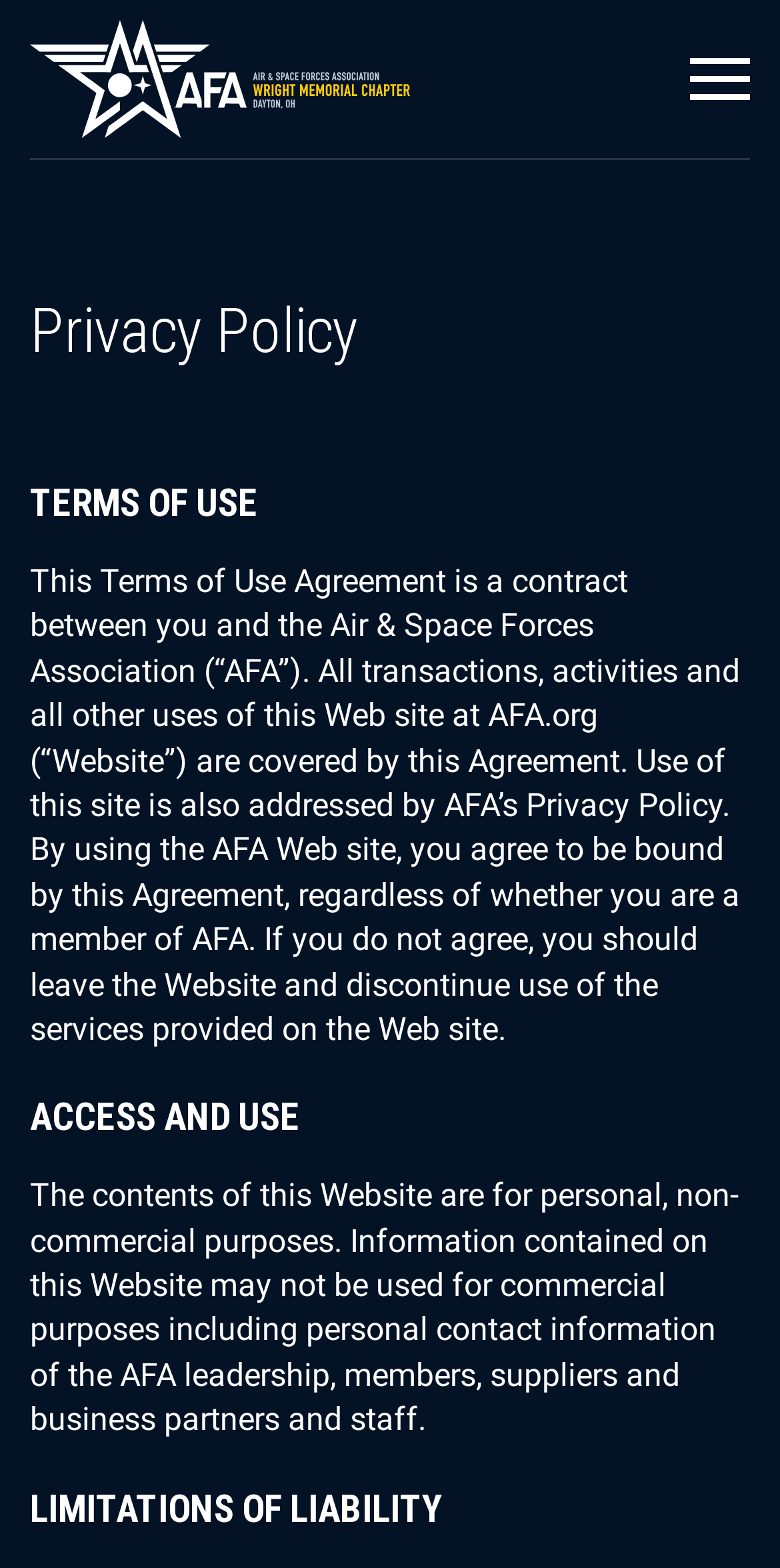Detail the features and information presented on the webpage.

The webpage is about the privacy policy of the AFA Wright Memorial Chapter. At the top left of the page, there is a link and an image with the text "AFA Wright Memorial Chapter - Dayton, Ohio". Below this, there is a heading that reads "Privacy Policy". 

Underneath the "Privacy Policy" heading, there is a section titled "TERMS OF USE" in a larger font size. This section contains a paragraph of text that explains the terms of use agreement between the user and the Air & Space Forces Association. The text describes the scope of the agreement, including all transactions and activities on the website, and mentions that the website's privacy policy also applies.

Further down the page, there is a heading titled "ACCESS AND USE", followed by a section of text that outlines the permitted uses of the website's contents. The text states that the website's contents are for personal, non-commercial purposes only and prohibits the use of certain information, such as personal contact information, for commercial purposes.

At the bottom of the page, there is a heading titled "LIMITATIONS OF LIABILITY".